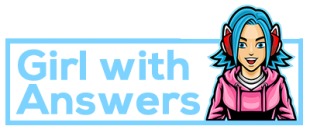What is the background color of the graphic?
Please provide a single word or phrase in response based on the screenshot.

Light blue